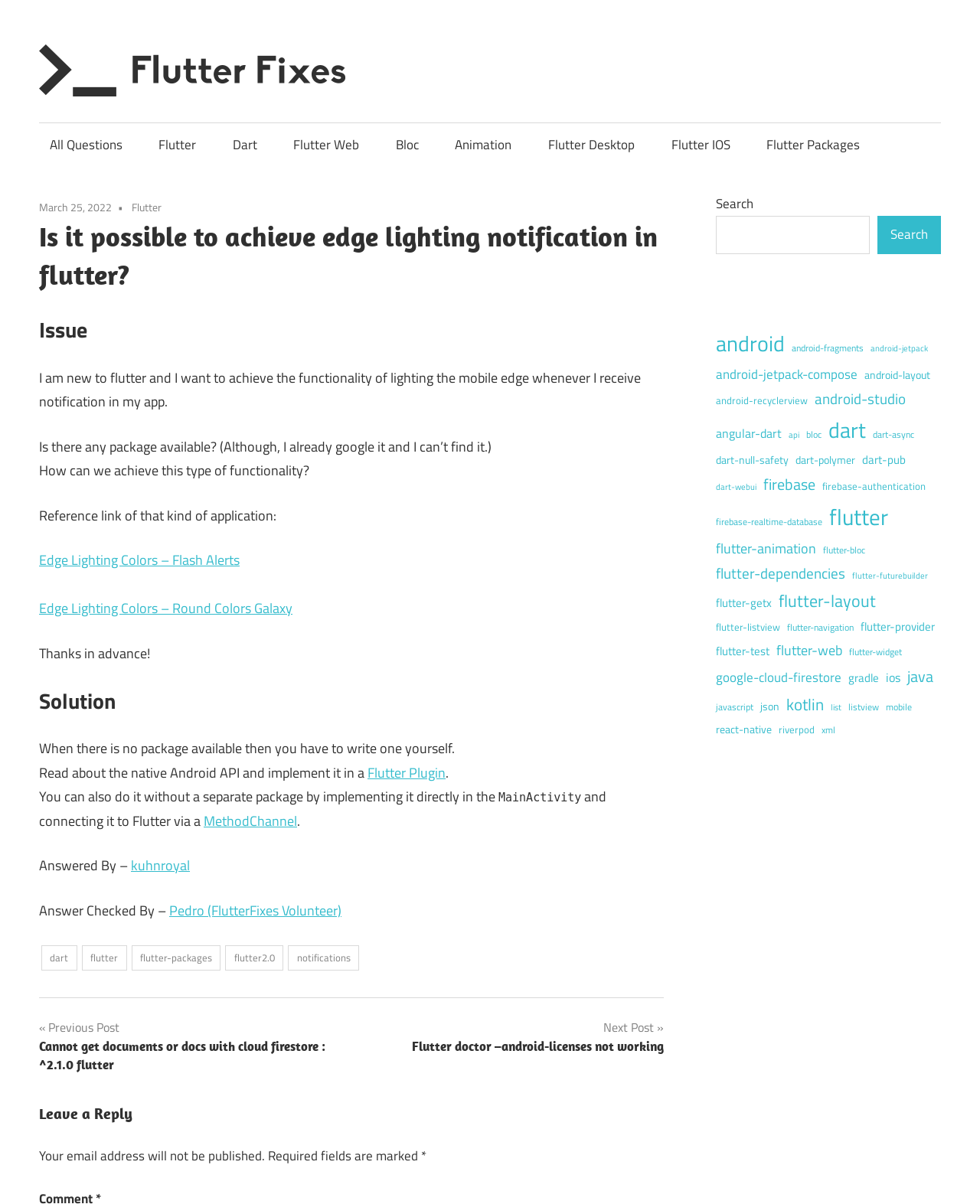Determine the bounding box coordinates of the area to click in order to meet this instruction: "Visit the 'What If Learning' page".

None